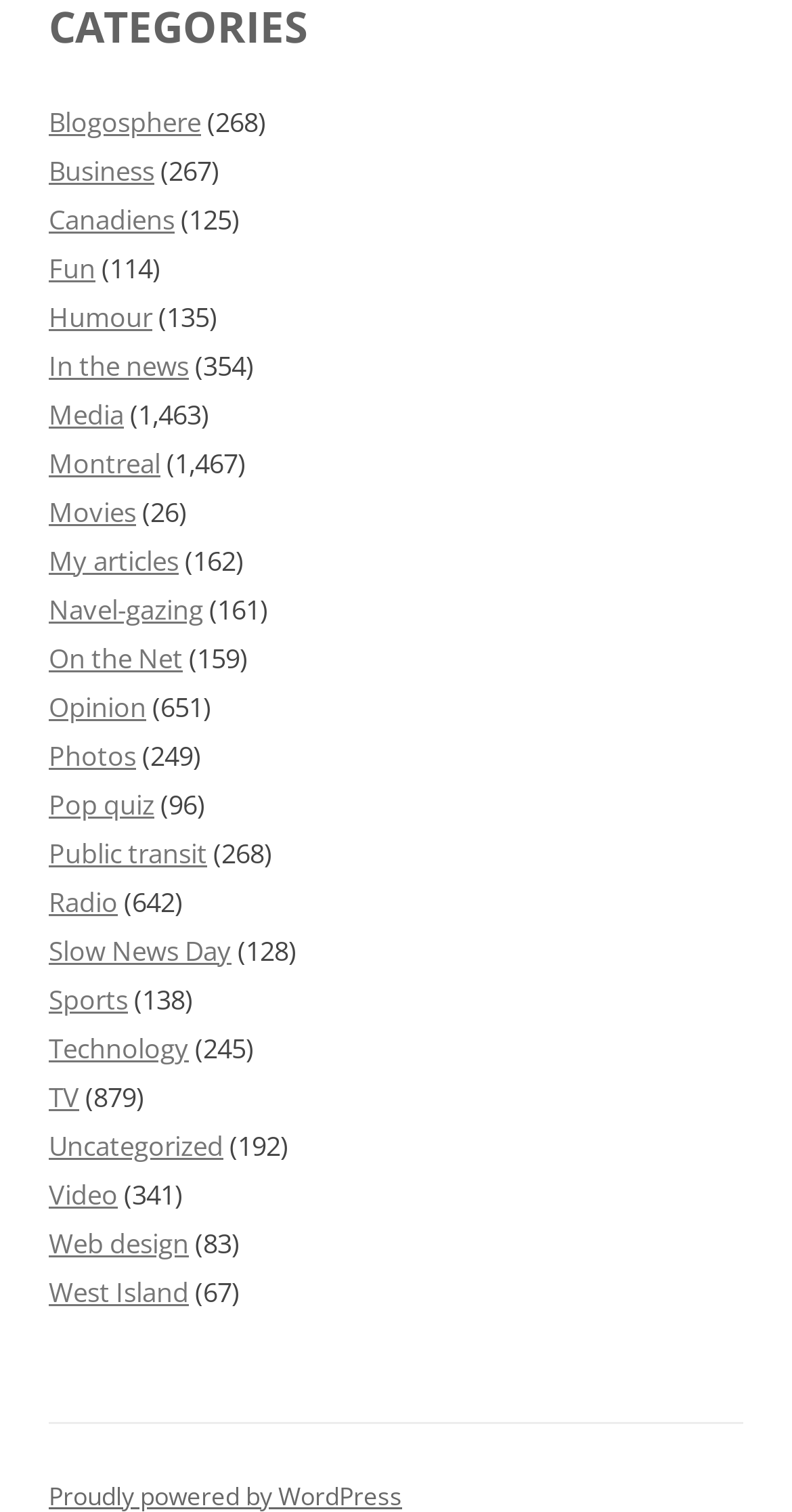Is there a category for 'Sports'?
Look at the image and provide a short answer using one word or a phrase.

Yes